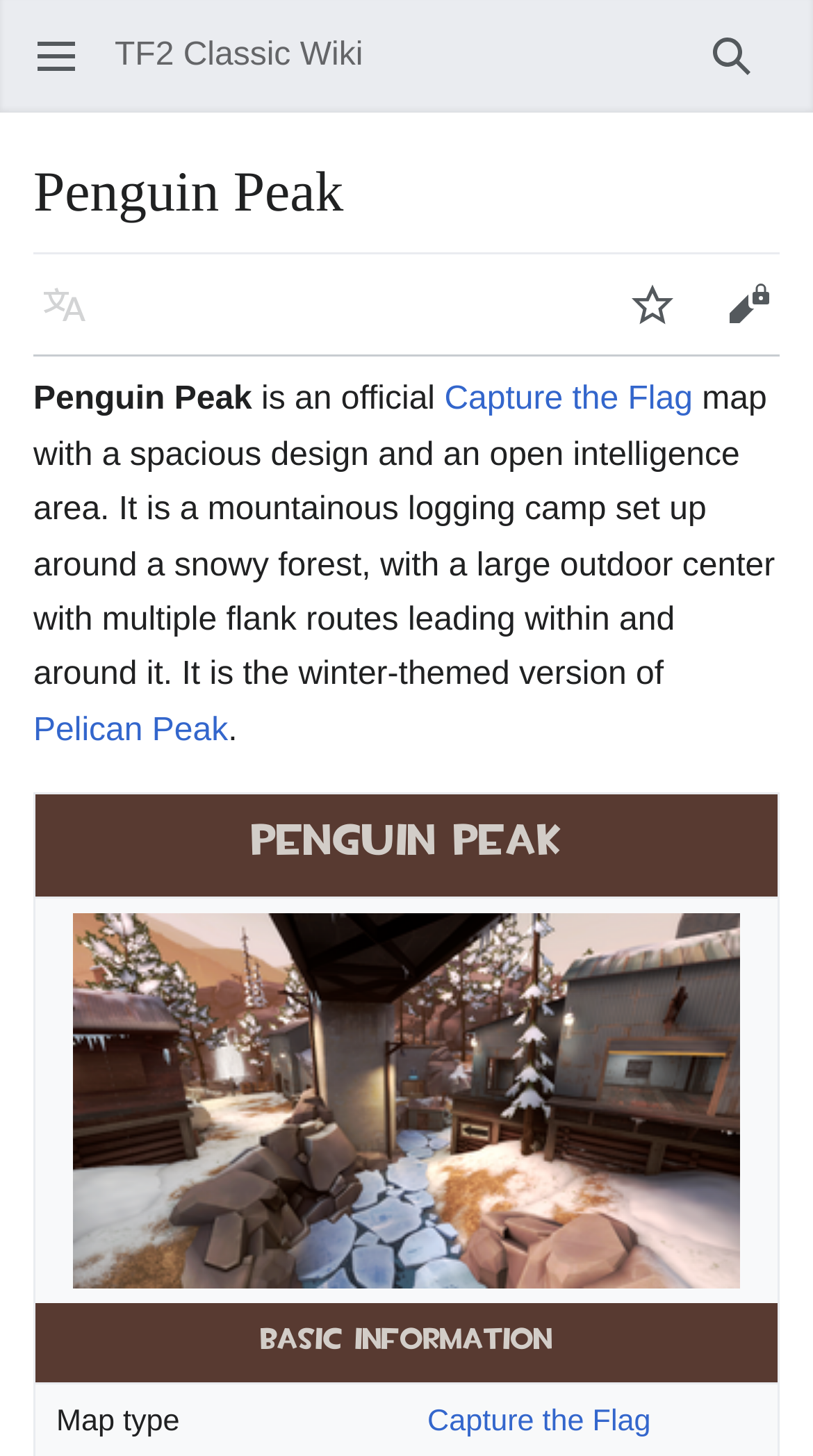Find and indicate the bounding box coordinates of the region you should select to follow the given instruction: "View Capture the Flag information".

[0.546, 0.263, 0.852, 0.287]